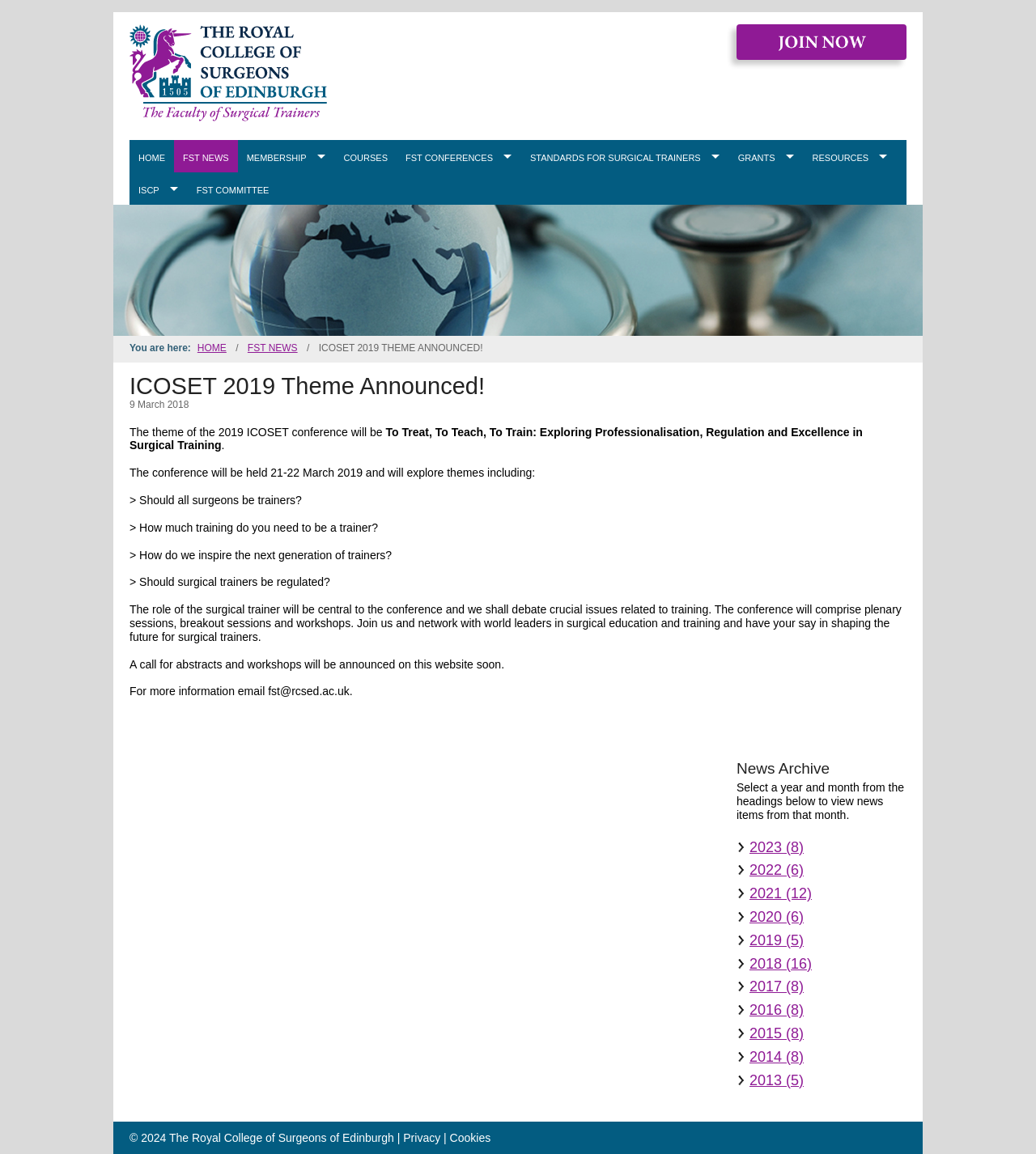Given the element description: "Standards for Surgical Trainers", predict the bounding box coordinates of the UI element it refers to, using four float numbers between 0 and 1, i.e., [left, top, right, bottom].

[0.503, 0.121, 0.704, 0.149]